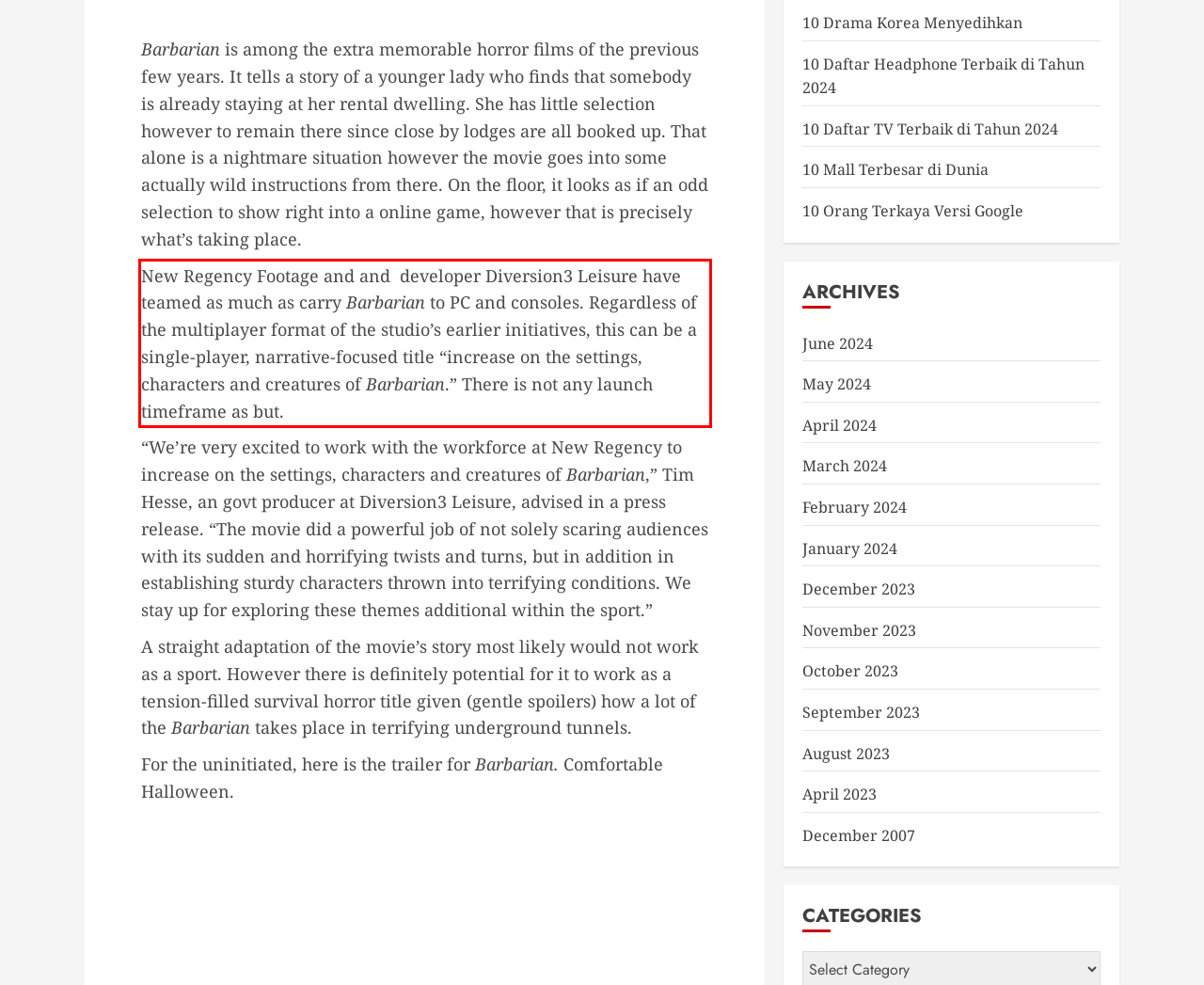Examine the webpage screenshot, find the red bounding box, and extract the text content within this marked area.

New Regency Footage and and developer Diversion3 Leisure have teamed as much as carry Barbarian to PC and consoles. Regardless of the multiplayer format of the studio’s earlier initiatives, this can be a single-player, narrative-focused title “increase on the settings, characters and creatures of Barbarian.” There is not any launch timeframe as but.